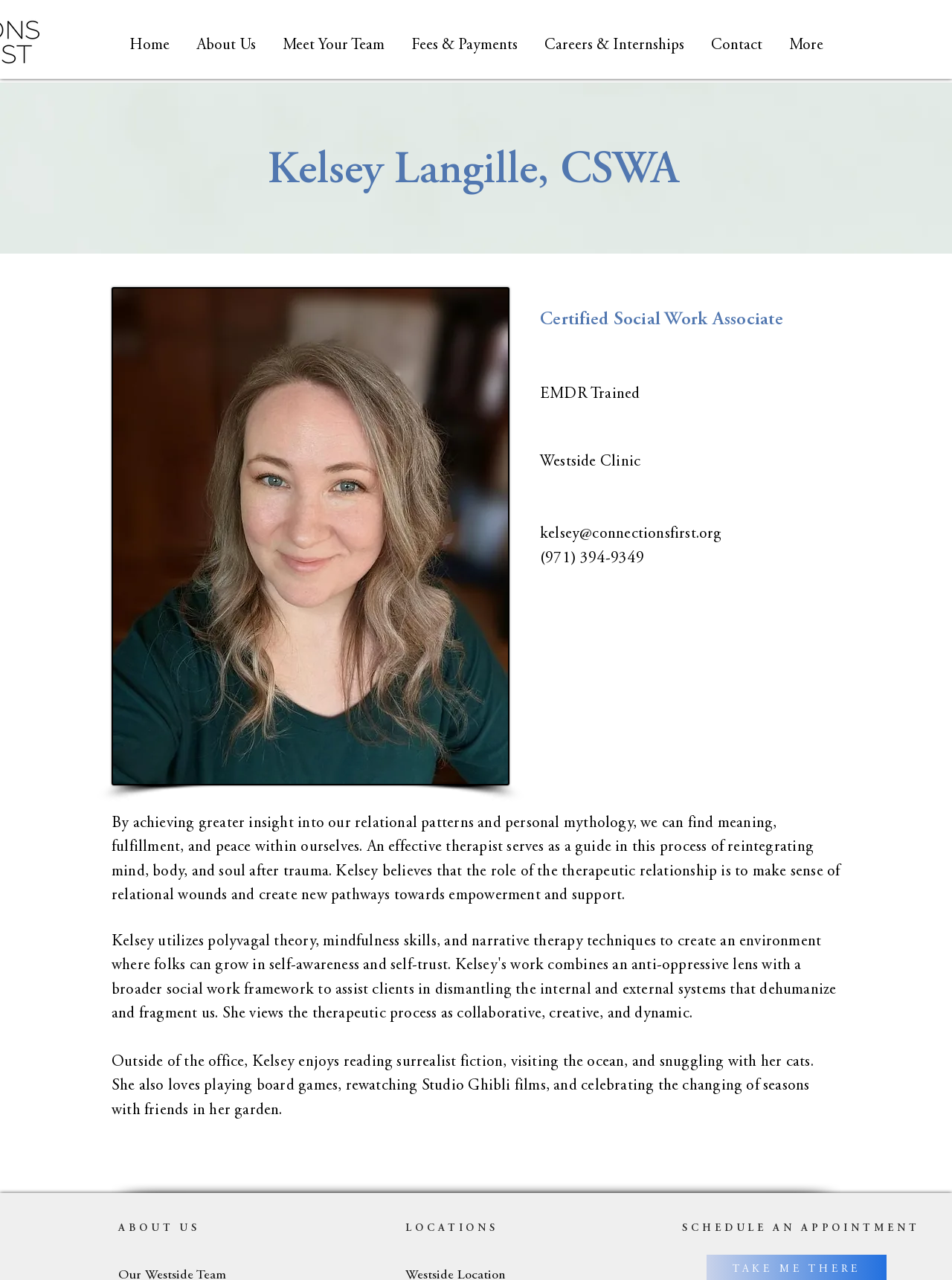Given the element description: "Contact", predict the bounding box coordinates of this UI element. The coordinates must be four float numbers between 0 and 1, given as [left, top, right, bottom].

[0.732, 0.019, 0.814, 0.042]